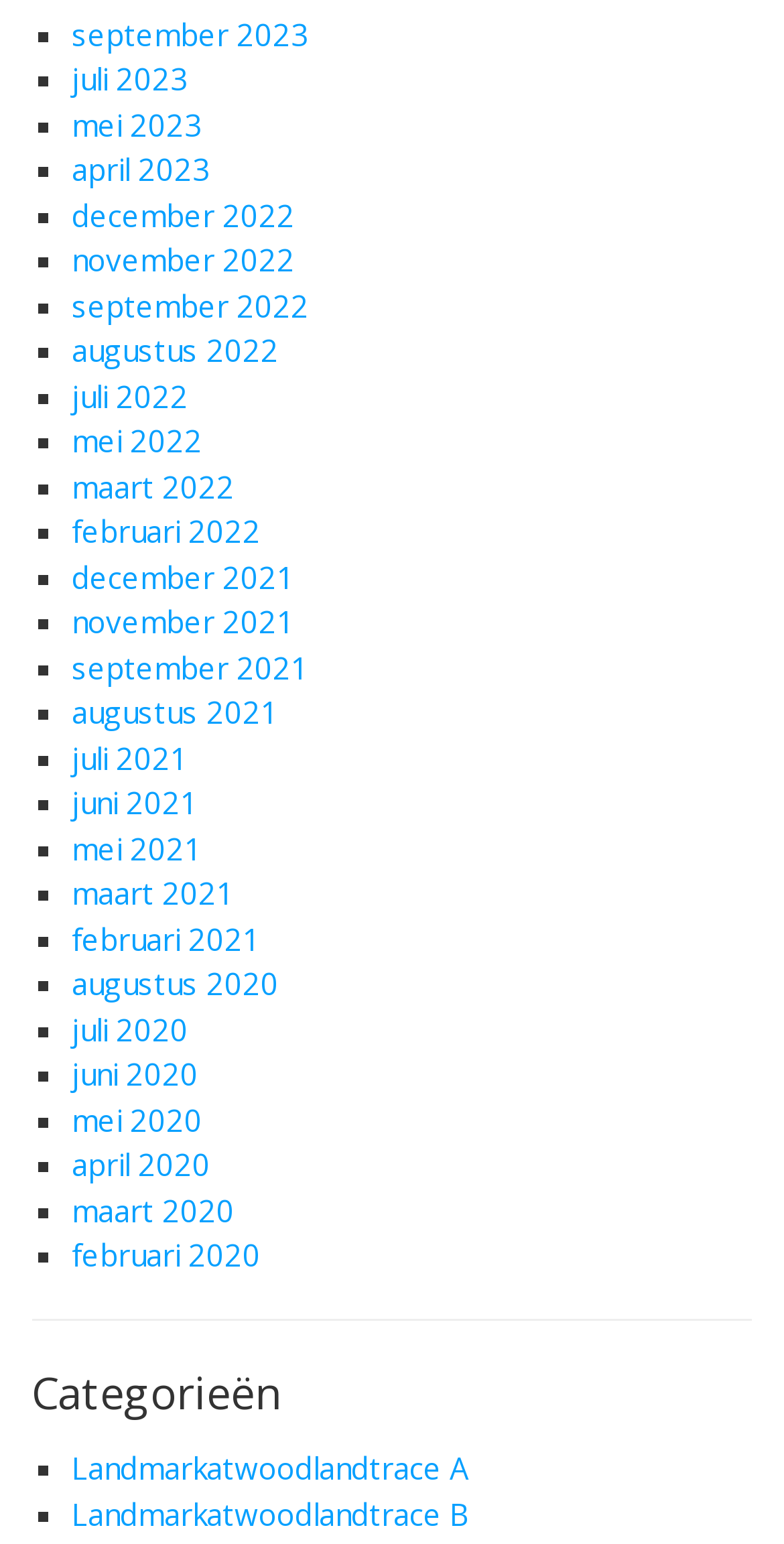Locate the bounding box coordinates of the segment that needs to be clicked to meet this instruction: "select augustus 2021".

[0.091, 0.448, 0.355, 0.474]